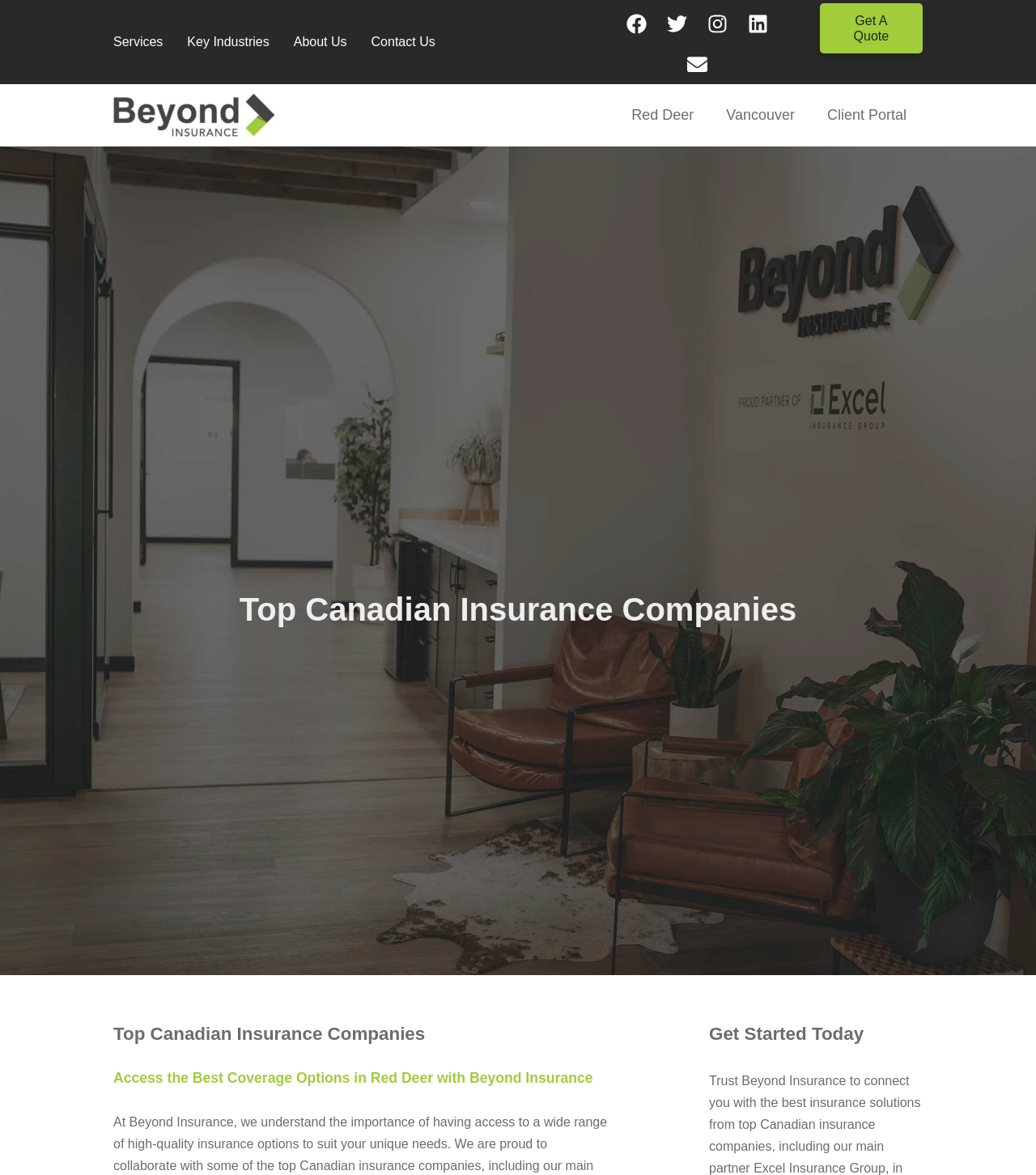Identify the bounding box coordinates of the section that should be clicked to achieve the task described: "Click Services".

[0.109, 0.017, 0.157, 0.054]